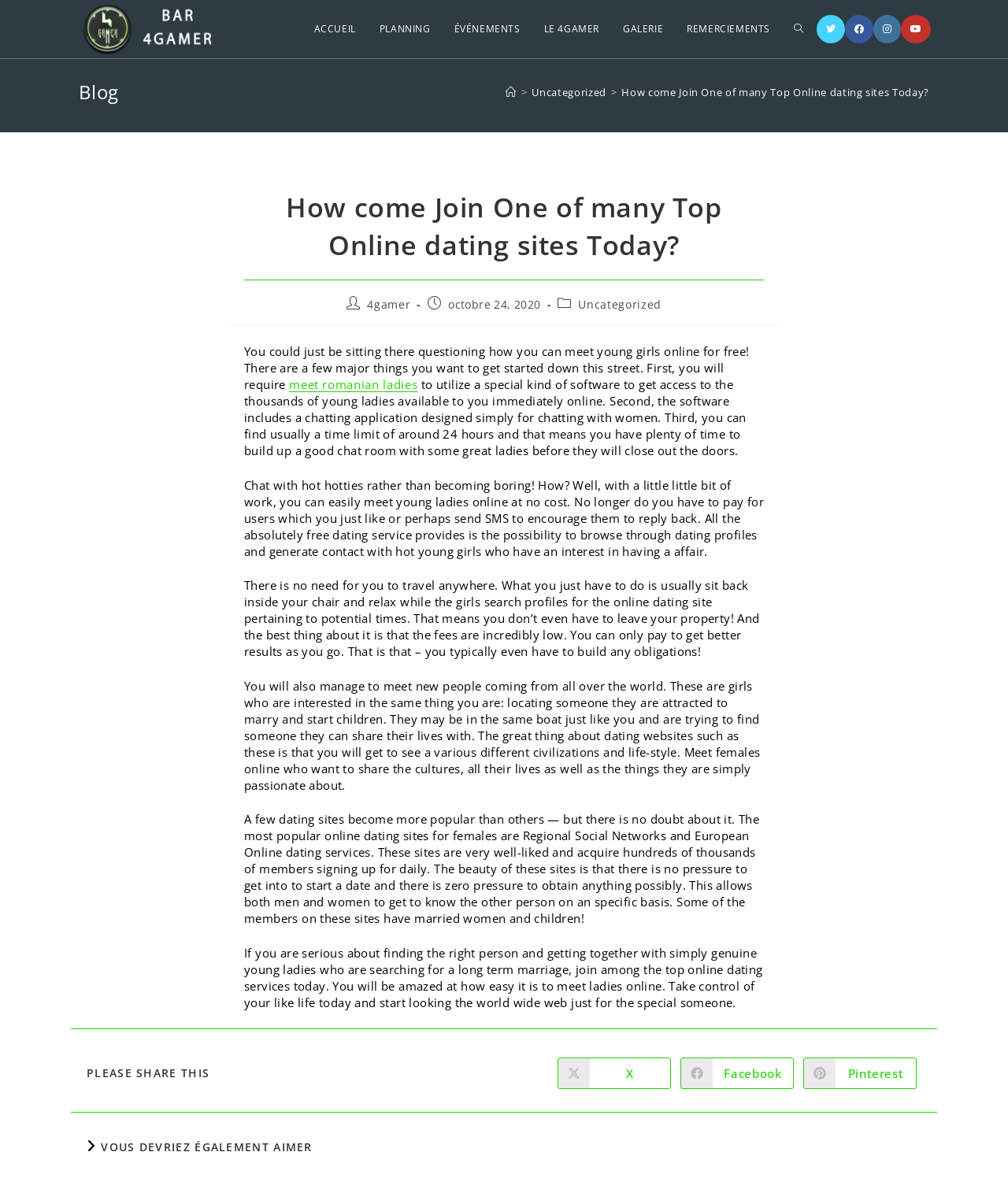Identify the bounding box coordinates of the element that should be clicked to fulfill this task: "Go to the 'ACCUEIL' page". The coordinates should be provided as four float numbers between 0 and 1, i.e., [left, top, right, bottom].

[0.3, 0.0, 0.365, 0.049]